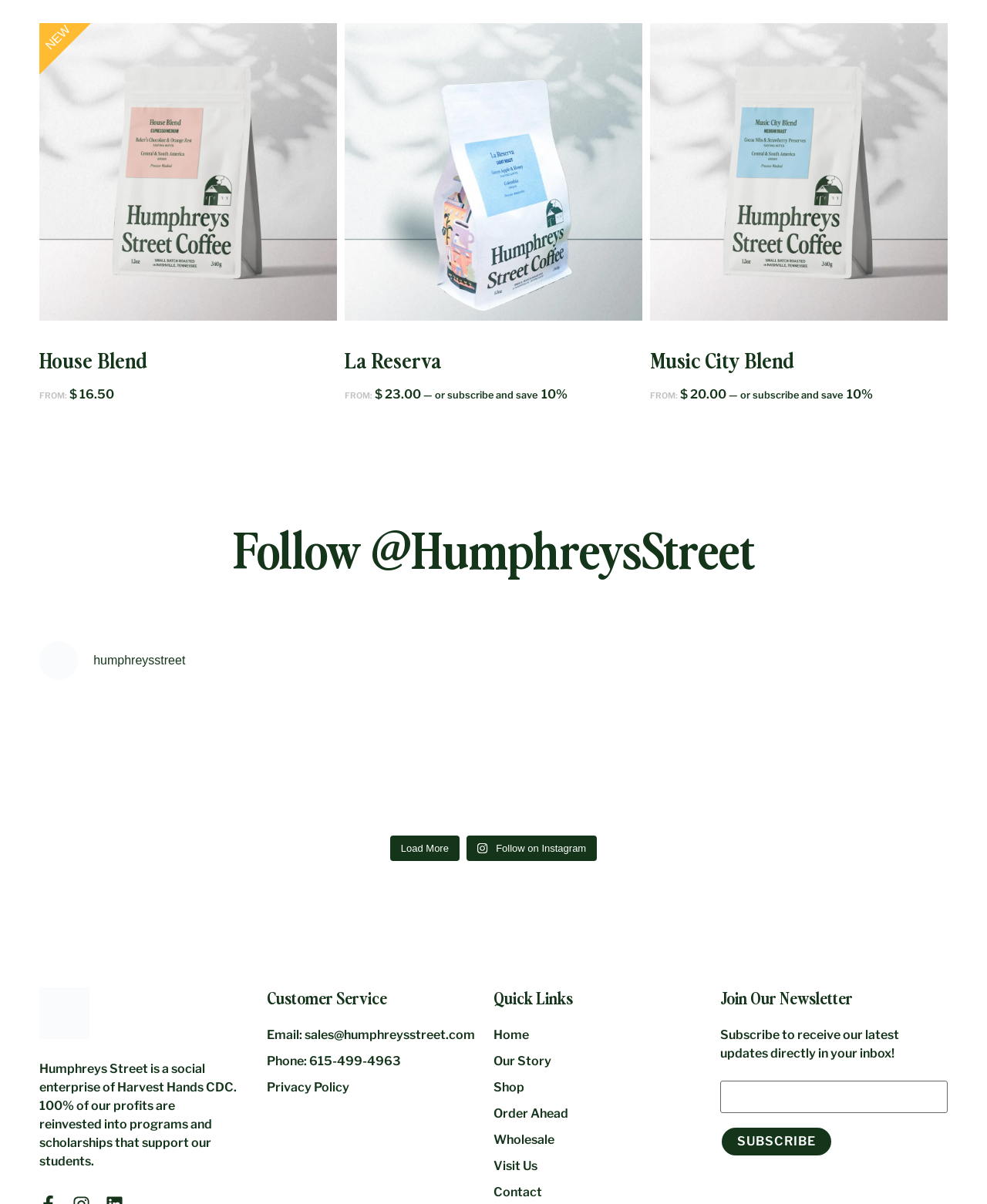What is the name of the coffee blend with a price of $16.50?
Based on the image, give a concise answer in the form of a single word or short phrase.

House Blend